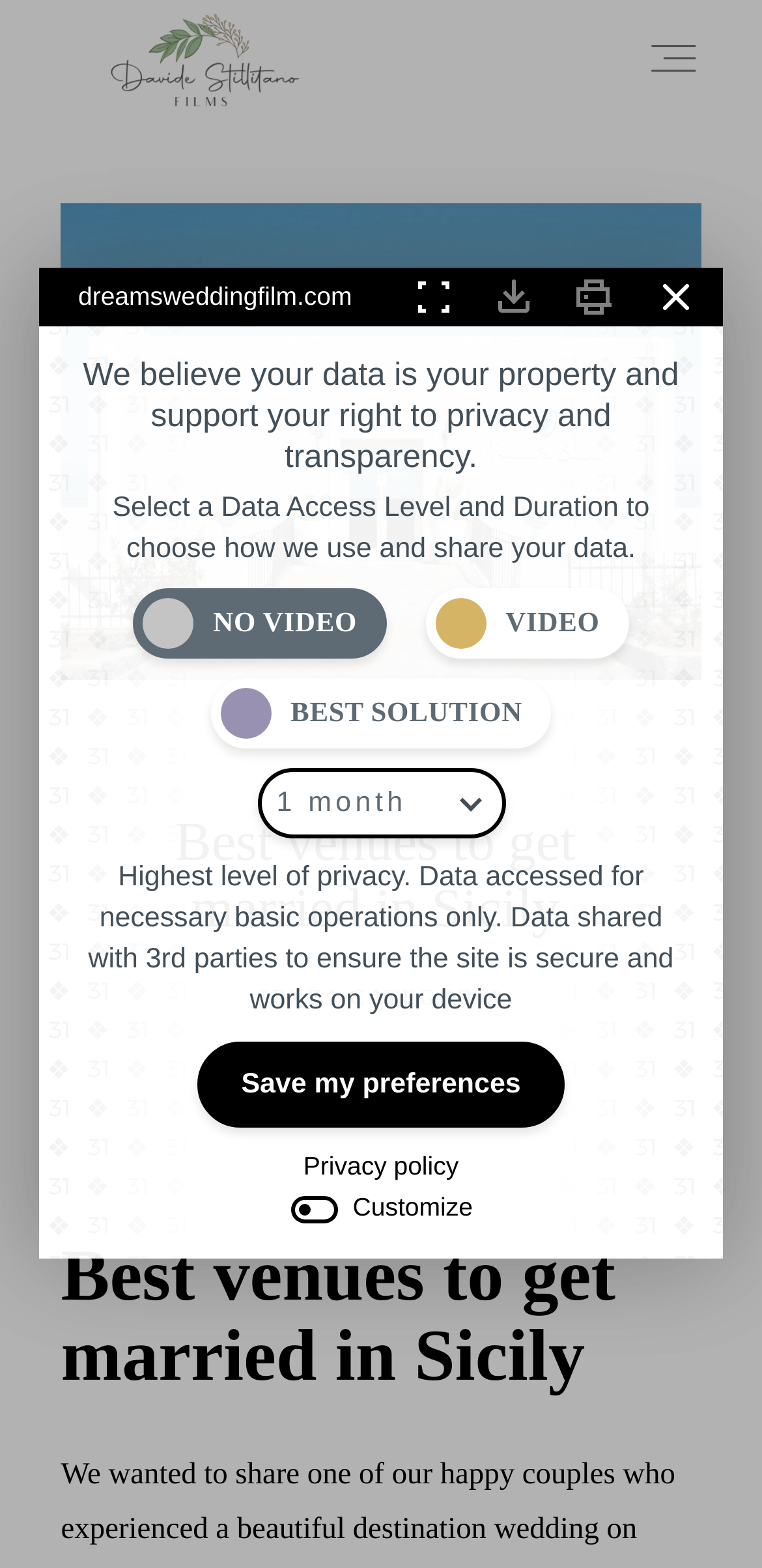How many links are there in the main navigation menu?
Answer briefly with a single word or phrase based on the image.

6